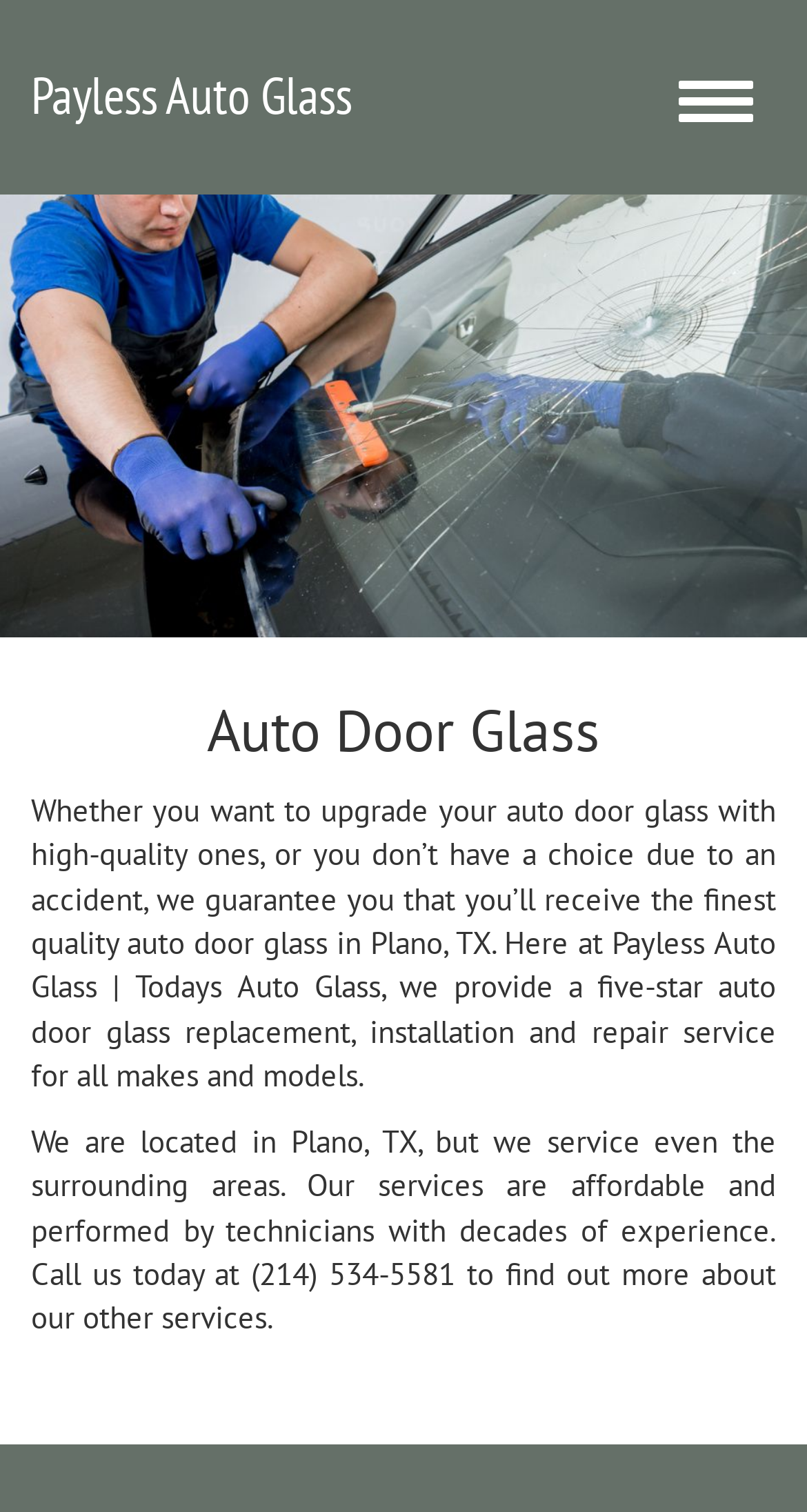Can you determine the main header of this webpage?

Auto Door Glass